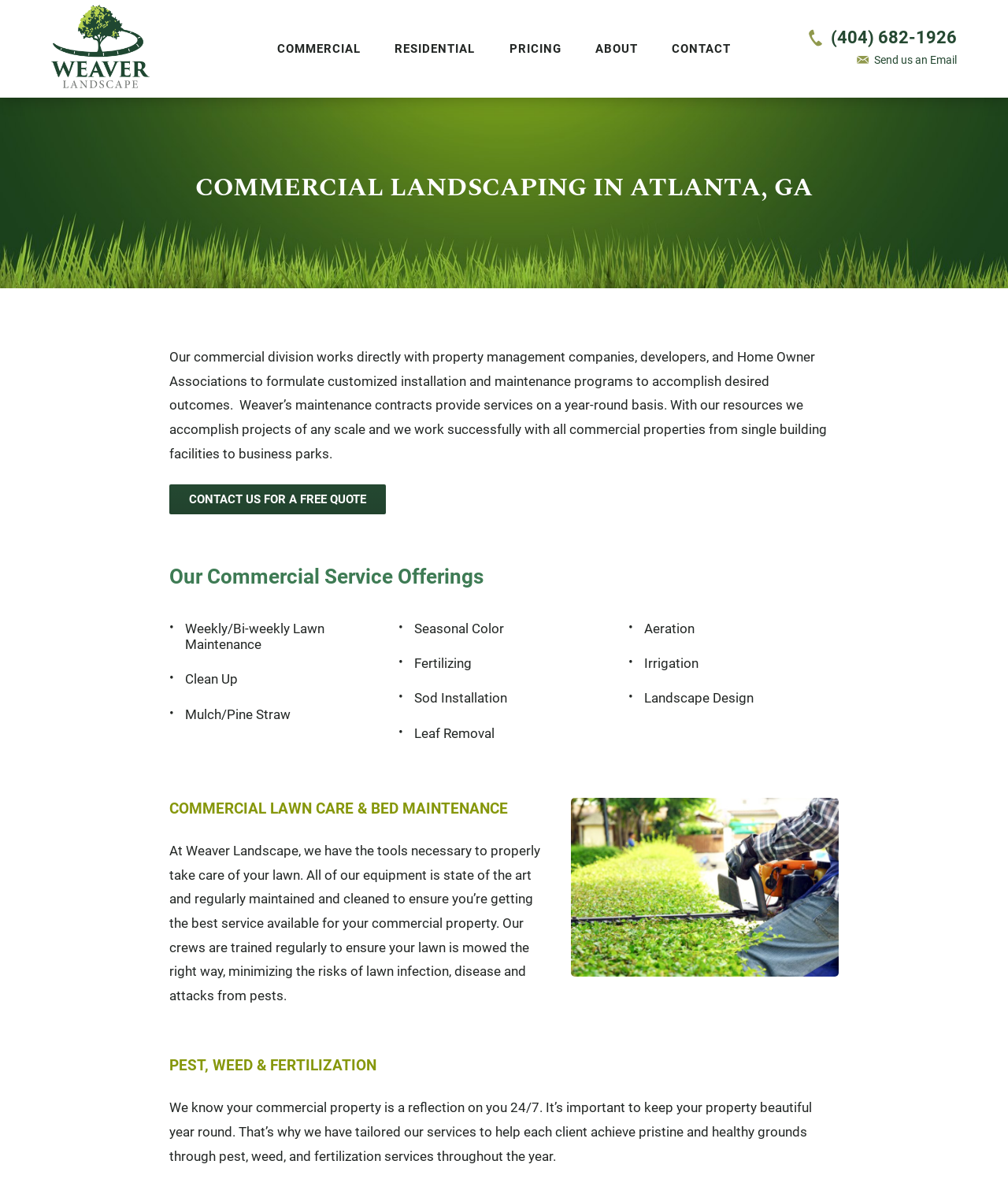How can you contact Weaver Landscape for a free quote?
Refer to the image and provide a one-word or short phrase answer.

Click 'CONTACT US FOR A FREE QUOTE'